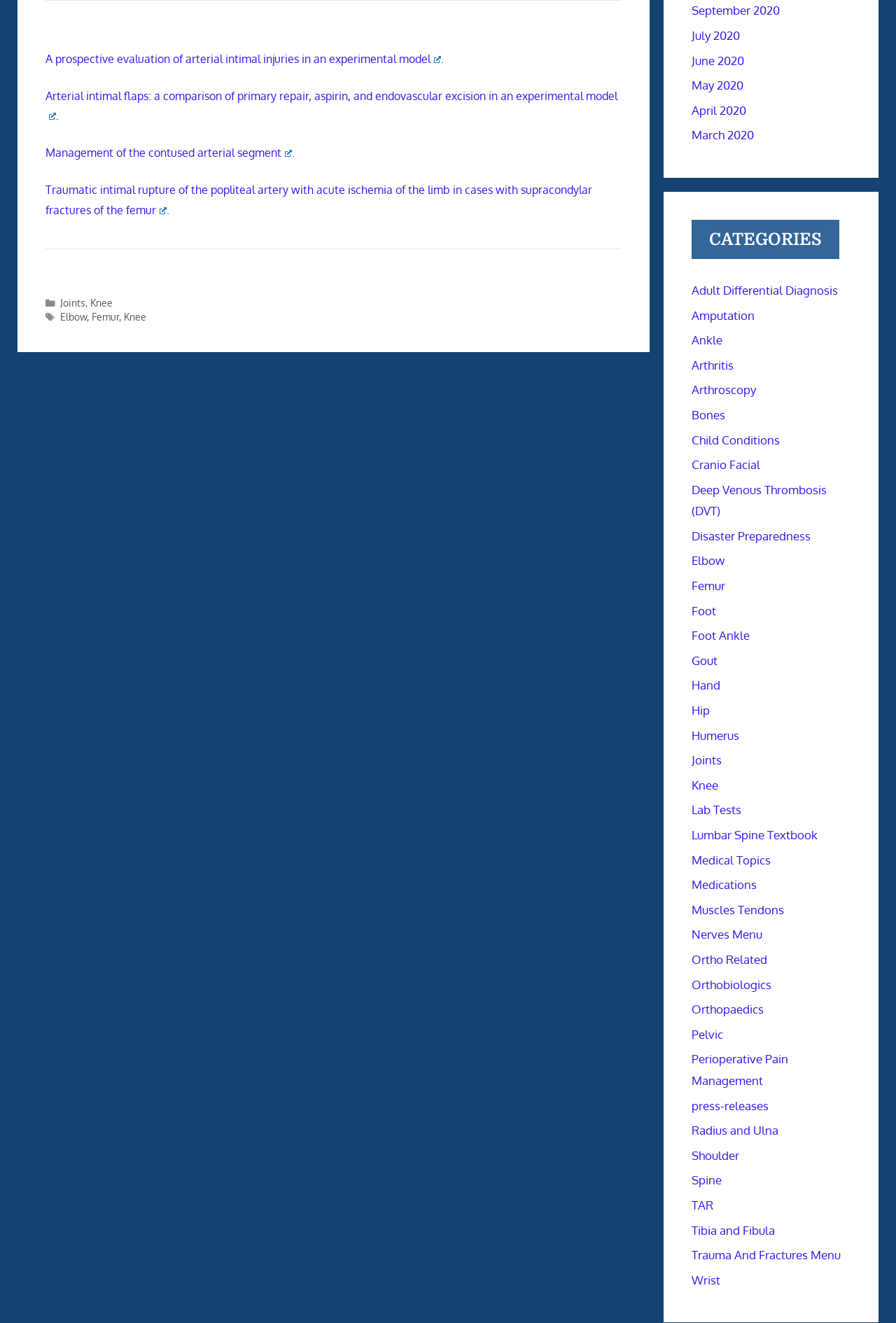Can you determine the bounding box coordinates of the area that needs to be clicked to fulfill the following instruction: "View previous post"?

None